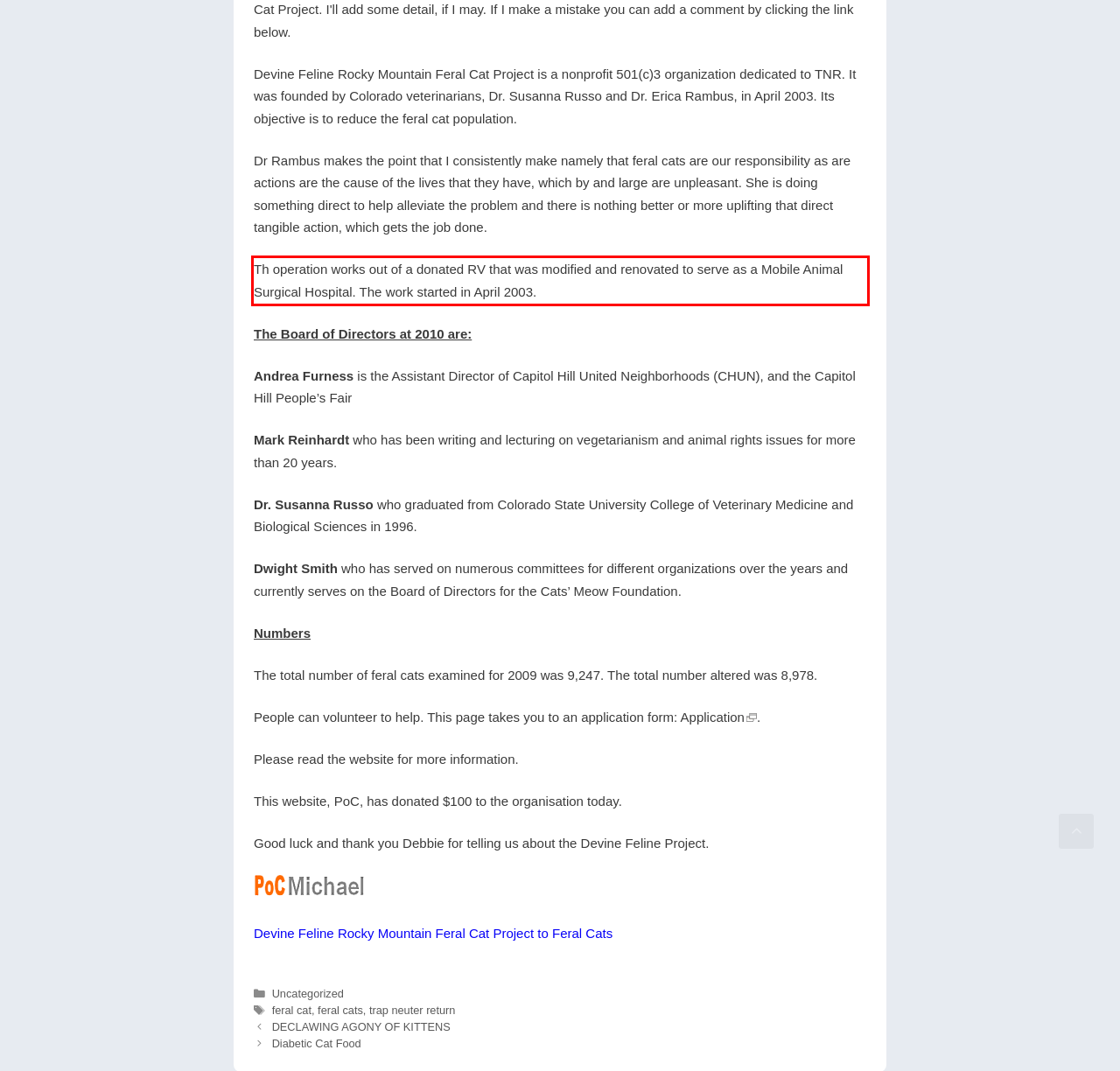Perform OCR on the text inside the red-bordered box in the provided screenshot and output the content.

Th operation works out of a donated RV that was modified and renovated to serve as a Mobile Animal Surgical Hospital. The work started in April 2003.